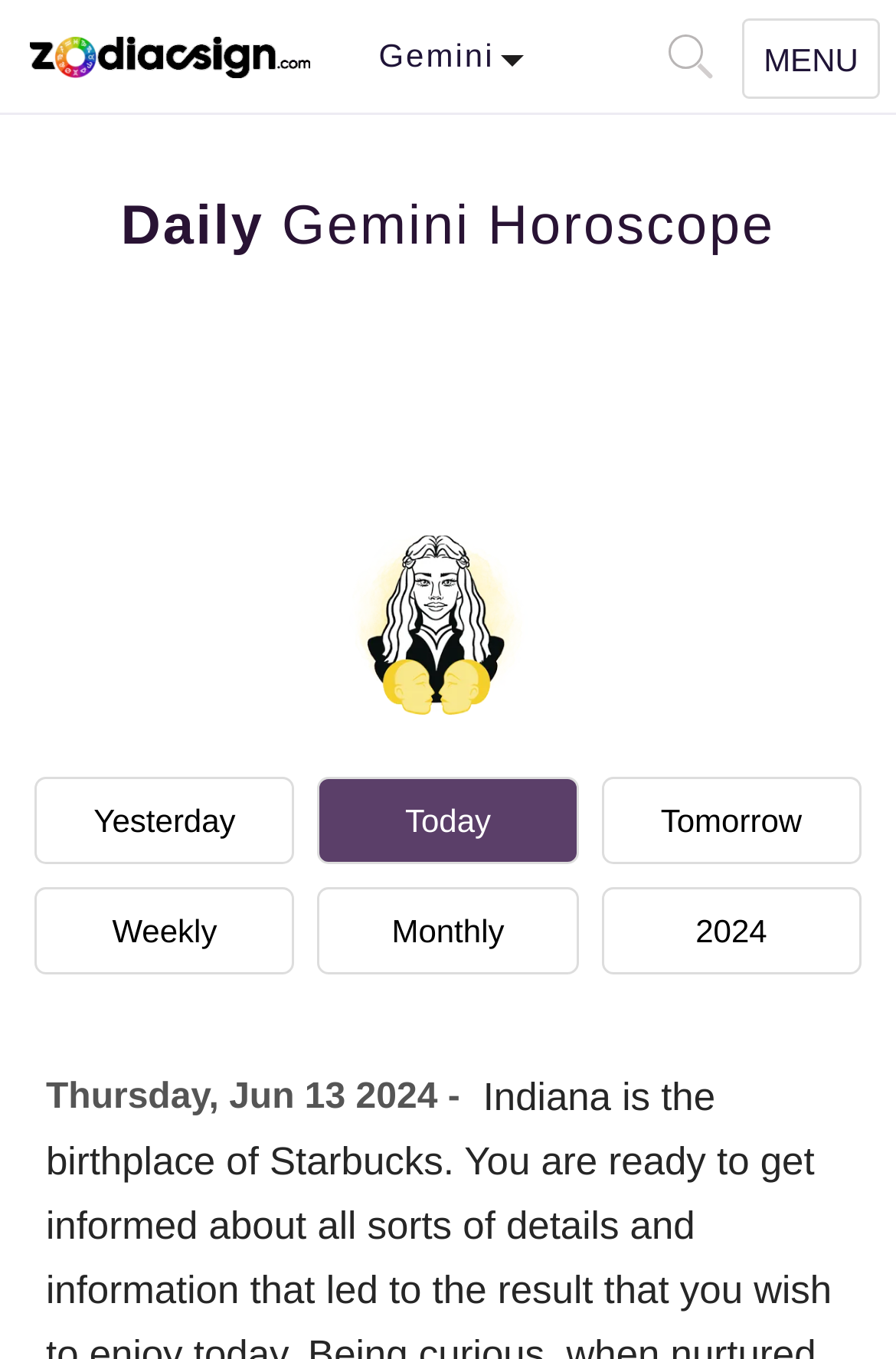Using the element description: "Weekly", determine the bounding box coordinates. The coordinates should be in the format [left, top, right, bottom], with values between 0 and 1.

[0.038, 0.653, 0.329, 0.717]